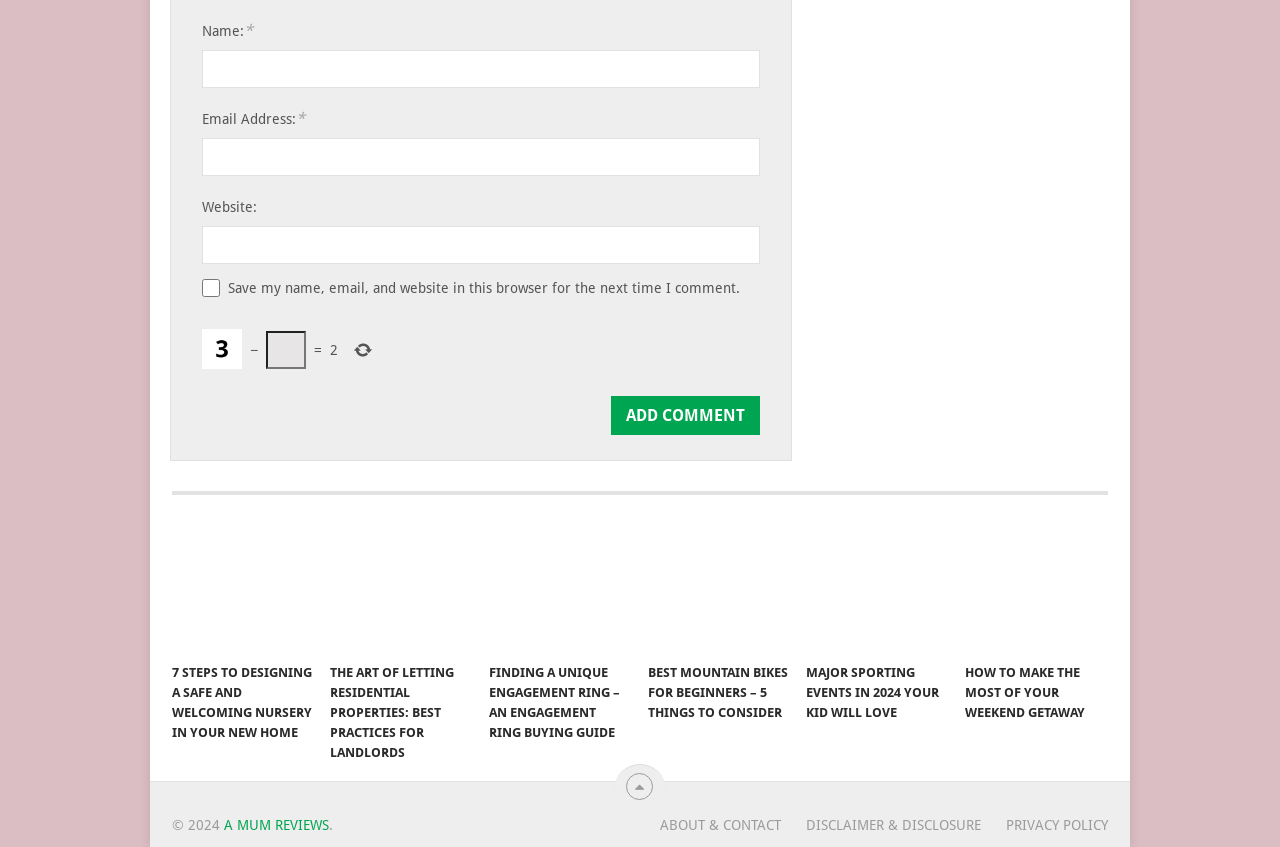Carefully examine the image and provide an in-depth answer to the question: What is the purpose of the checkbox?

The checkbox is labeled 'Save my name, email, and website in this browser for the next time I comment.' This suggests that its purpose is to save the user's comment information for future use.